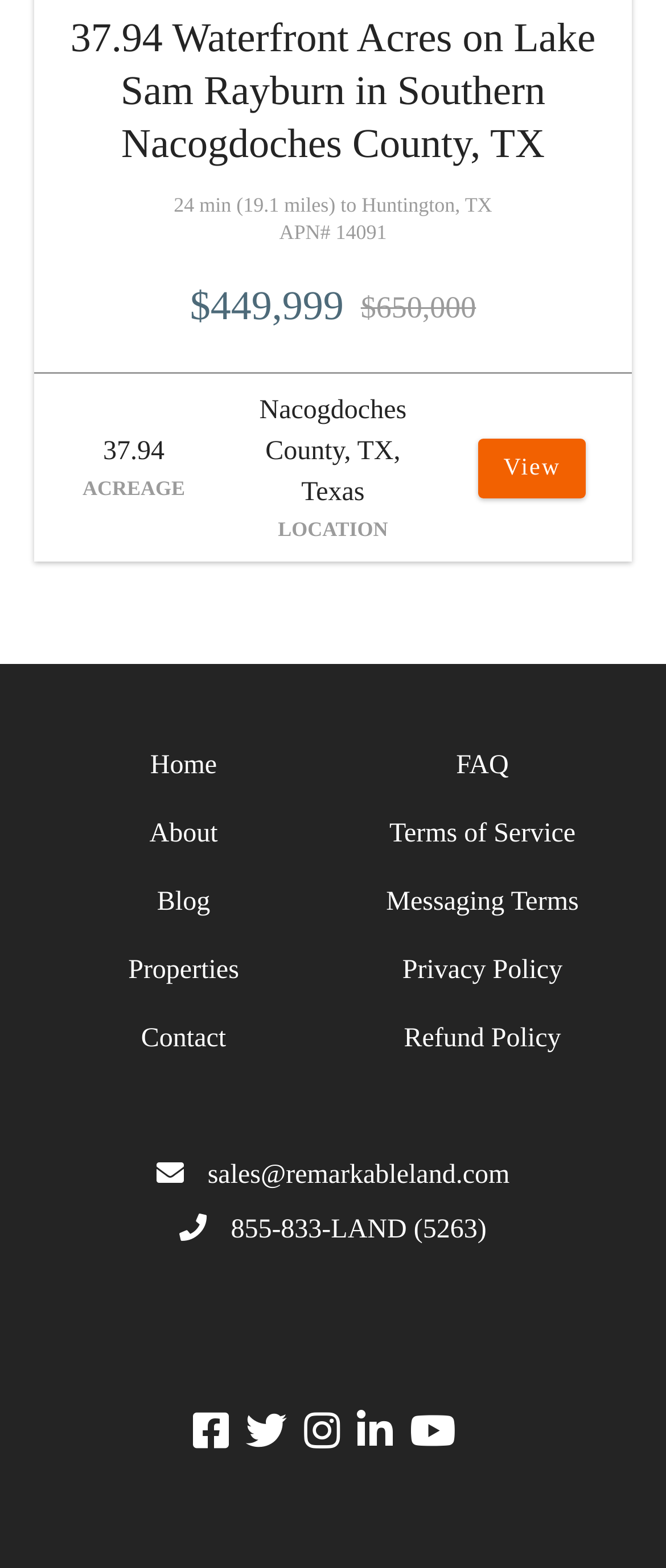Determine the bounding box coordinates for the UI element described. Format the coordinates as (top-left x, top-left y, bottom-right x, bottom-right y) and ensure all values are between 0 and 1. Element description: 855-833-LAND (5263)

[0.346, 0.775, 0.73, 0.794]